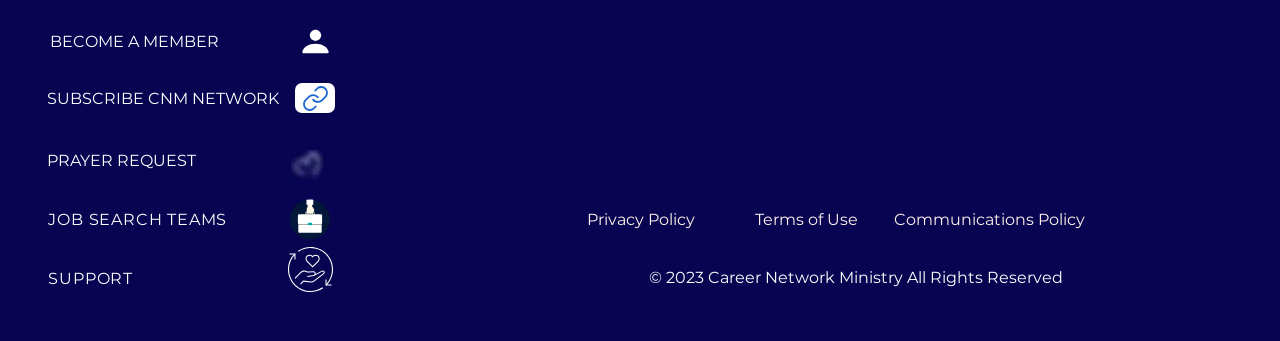Kindly determine the bounding box coordinates of the area that needs to be clicked to fulfill this instruction: "Click Become a Member".

[0.038, 0.063, 0.172, 0.18]